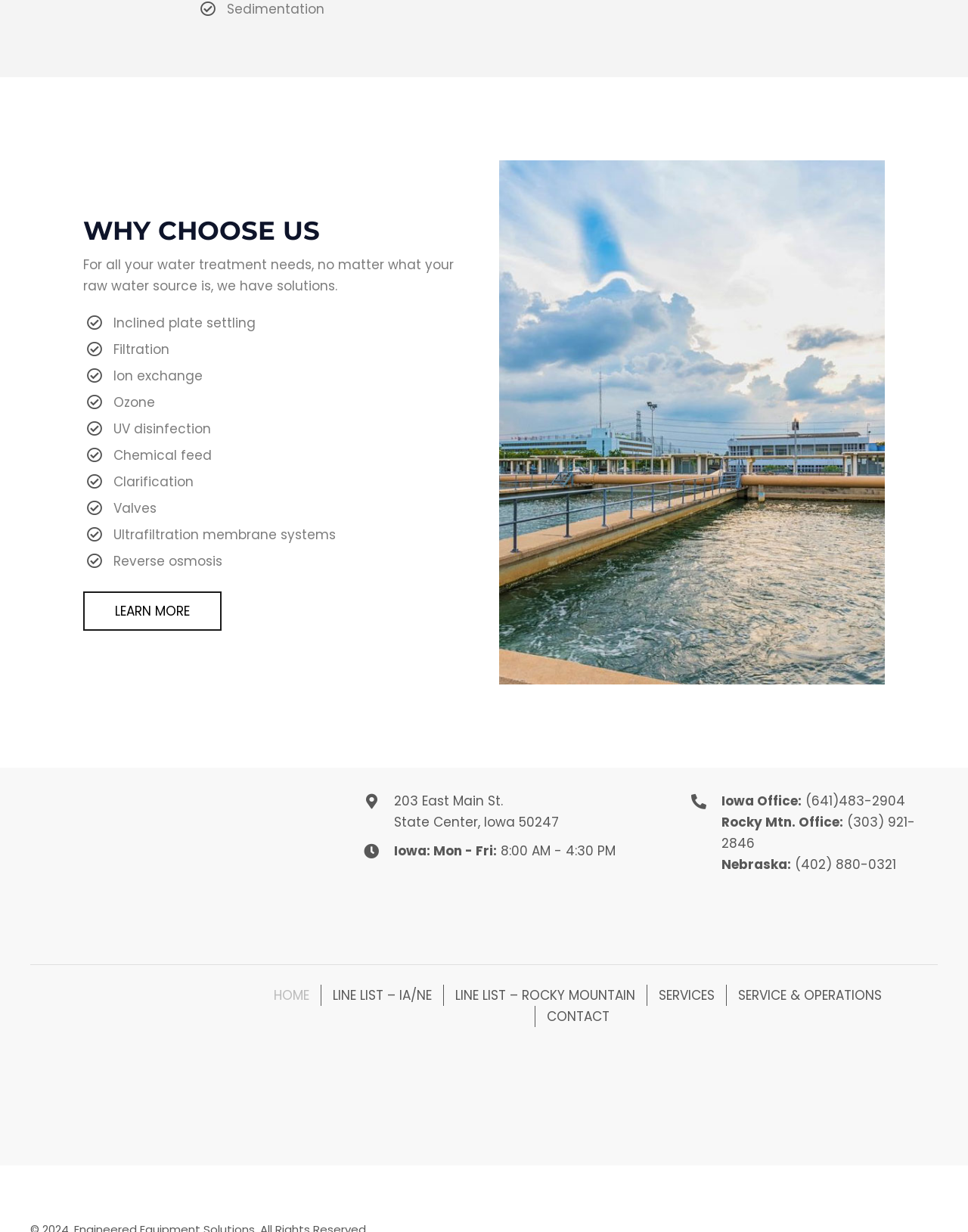Locate the bounding box coordinates of the element that needs to be clicked to carry out the instruction: "View the 'LINE LIST – IA/NE'". The coordinates should be given as four float numbers ranging from 0 to 1, i.e., [left, top, right, bottom].

[0.332, 0.799, 0.458, 0.816]